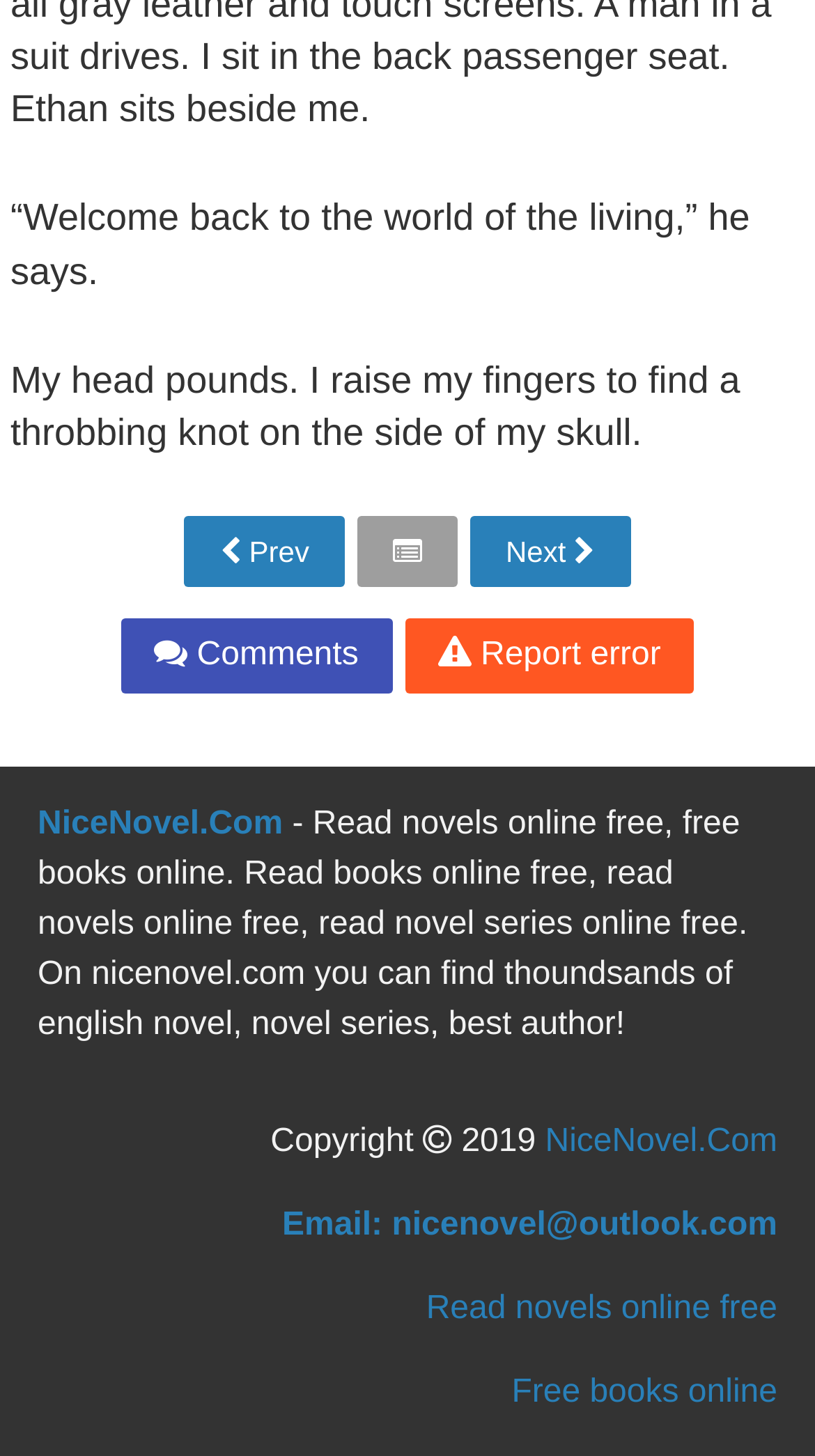Please provide a detailed answer to the question below by examining the image:
What is the navigation option to go to the previous page?

The navigation option to go to the previous page is 'Prev' which is indicated by the link ' Prev' with a bounding box coordinate of [0.226, 0.354, 0.423, 0.403].